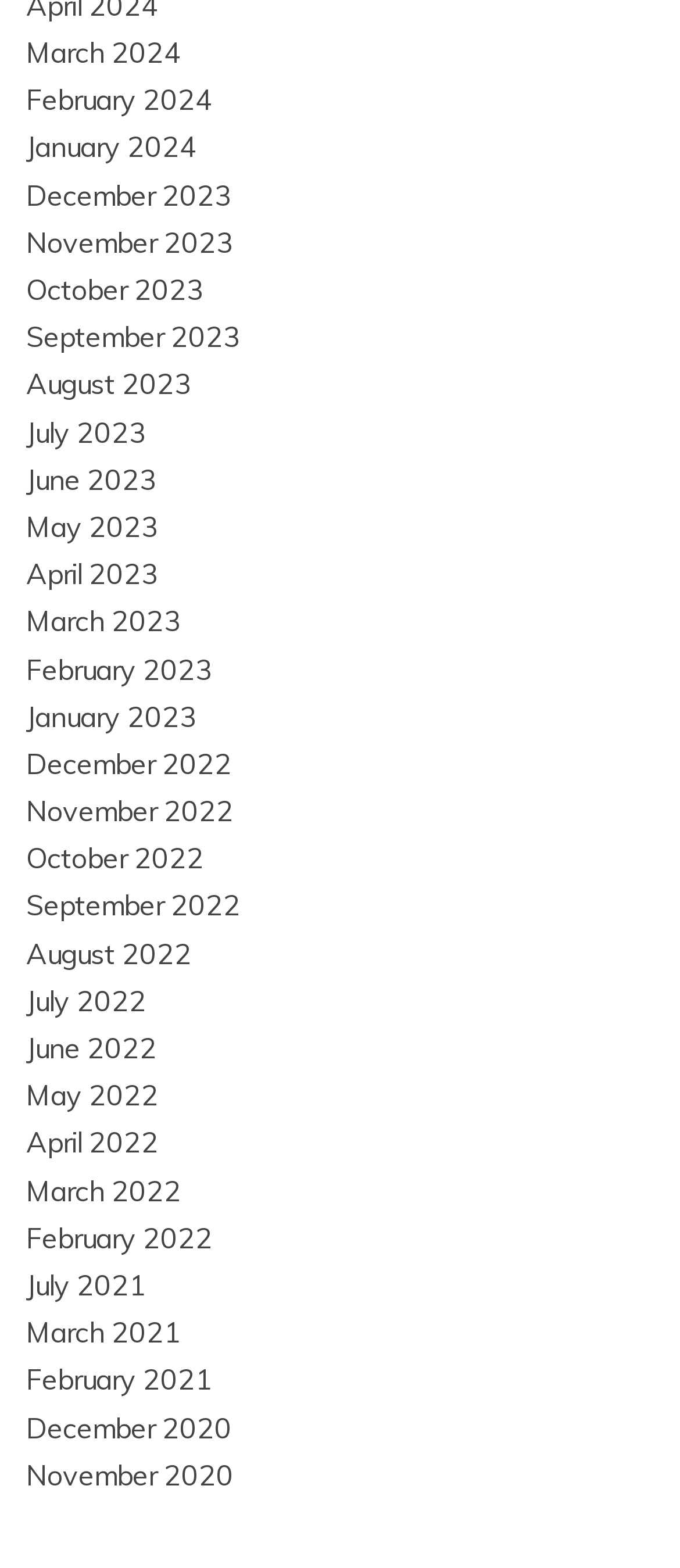Please determine the bounding box coordinates of the element to click on in order to accomplish the following task: "View March 2024". Ensure the coordinates are four float numbers ranging from 0 to 1, i.e., [left, top, right, bottom].

[0.038, 0.022, 0.267, 0.045]